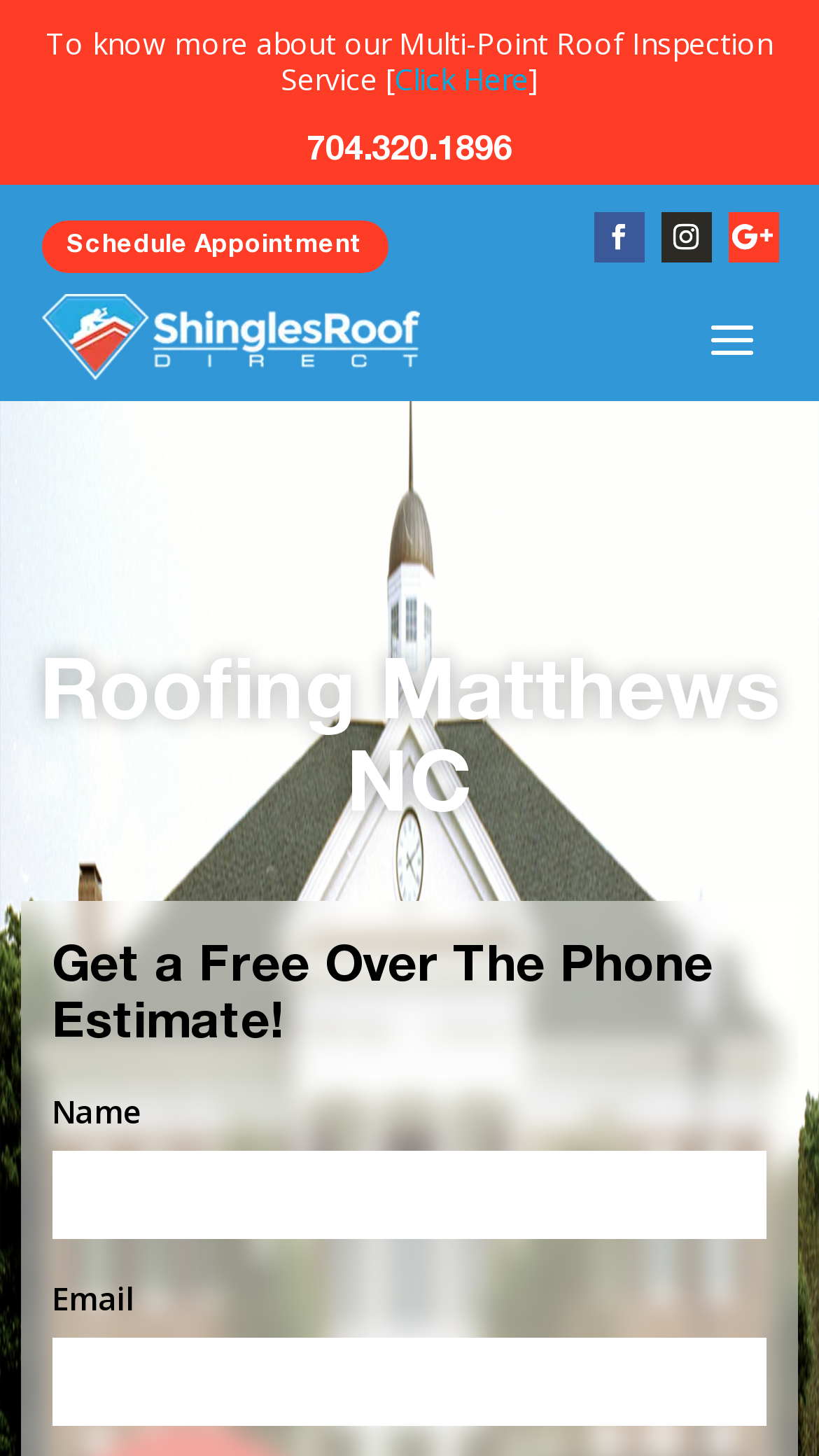Look at the image and answer the question in detail:
What is the phone number to contact the roofing company?

The phone number can be found in the heading element on the webpage, which is '704.320.1896'. This is also a clickable link, indicating that it is a contact number for the company.